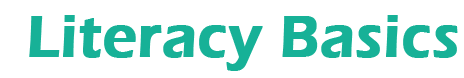What skills are crucial for personal and professional development?
Based on the image, give a concise answer in the form of a single word or short phrase.

Reading and writing skills